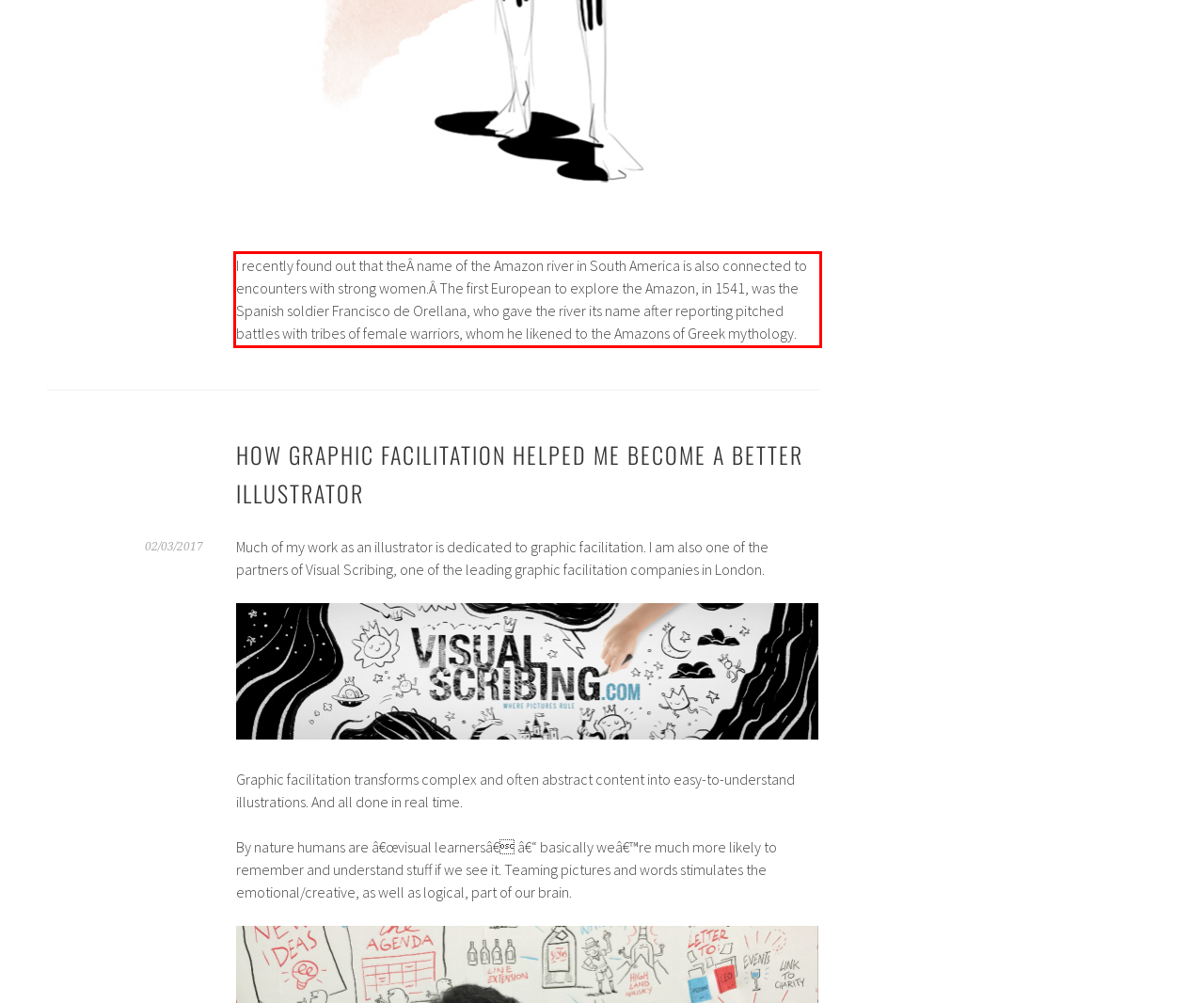By examining the provided screenshot of a webpage, recognize the text within the red bounding box and generate its text content.

I recently found out that theÂ name of the Amazon river in South America is also connected to encounters with strong women.Â The first European to explore the Amazon, in 1541, was the Spanish soldier Francisco de Orellana, who gave the river its name after reporting pitched battles with tribes of female warriors, whom he likened to the Amazons of Greek mythology.